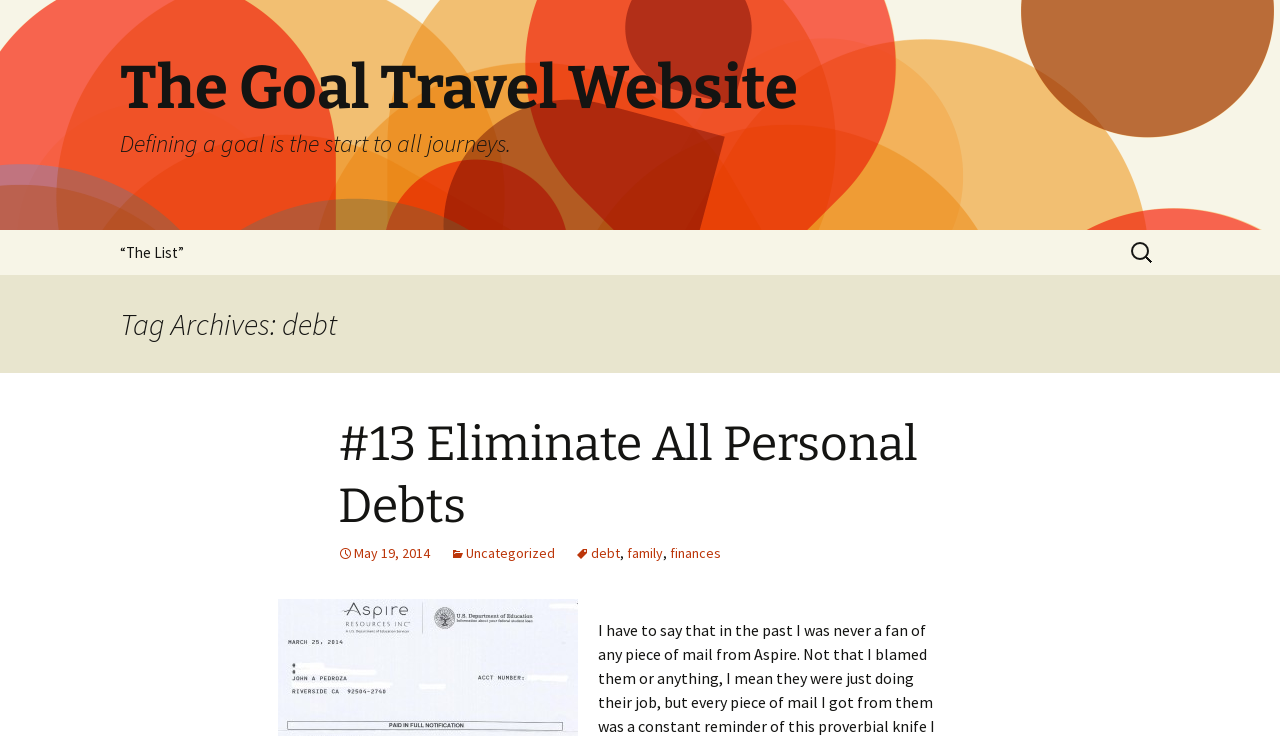What is the title of the first article?
Refer to the screenshot and answer in one word or phrase.

#13 Eliminate All Personal Debts